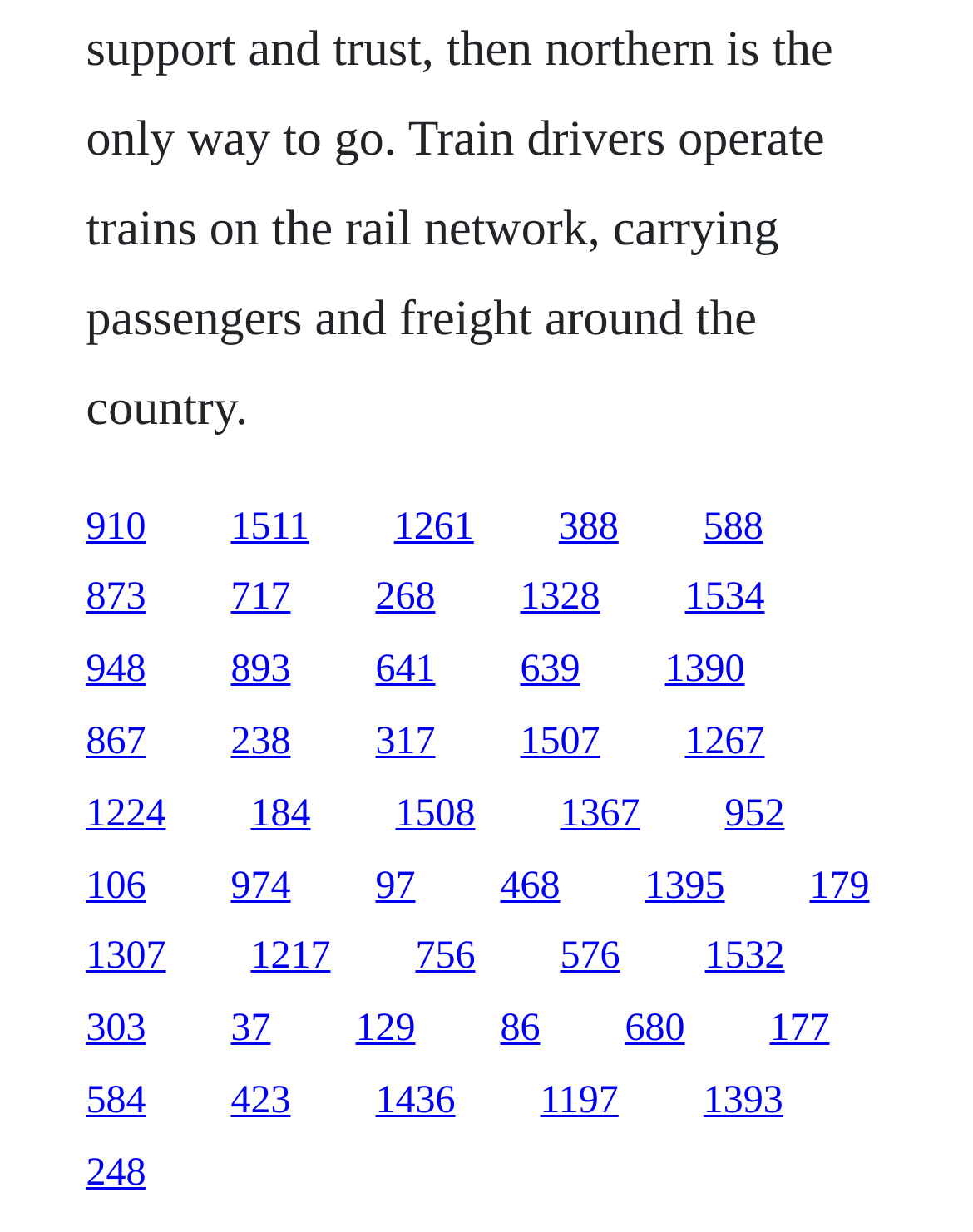Could you find the bounding box coordinates of the clickable area to complete this instruction: "follow the seventh link"?

[0.088, 0.468, 0.15, 0.503]